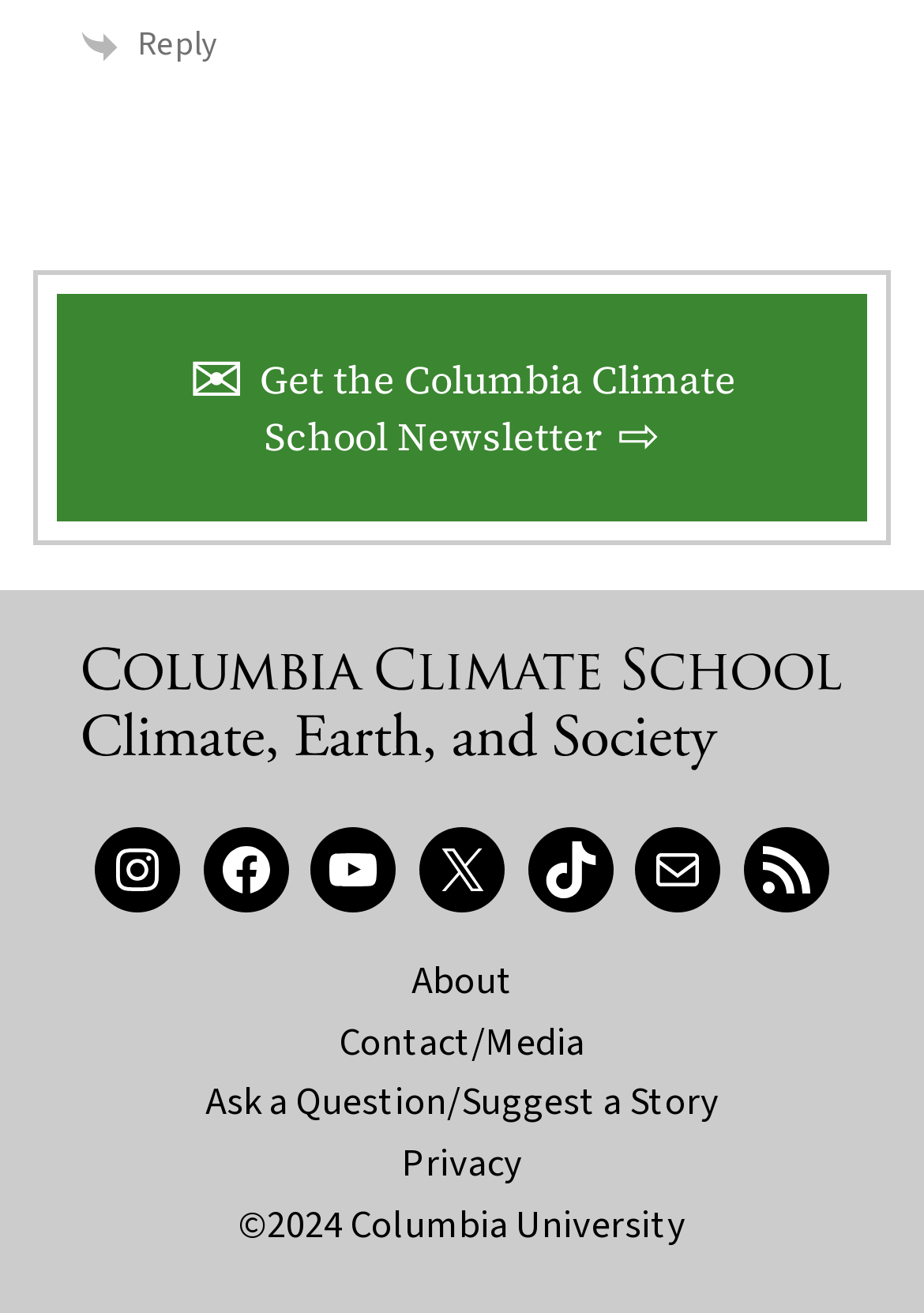Locate the bounding box coordinates of the element's region that should be clicked to carry out the following instruction: "Contact the Climate School". The coordinates need to be four float numbers between 0 and 1, i.e., [left, top, right, bottom].

[0.367, 0.772, 0.633, 0.813]